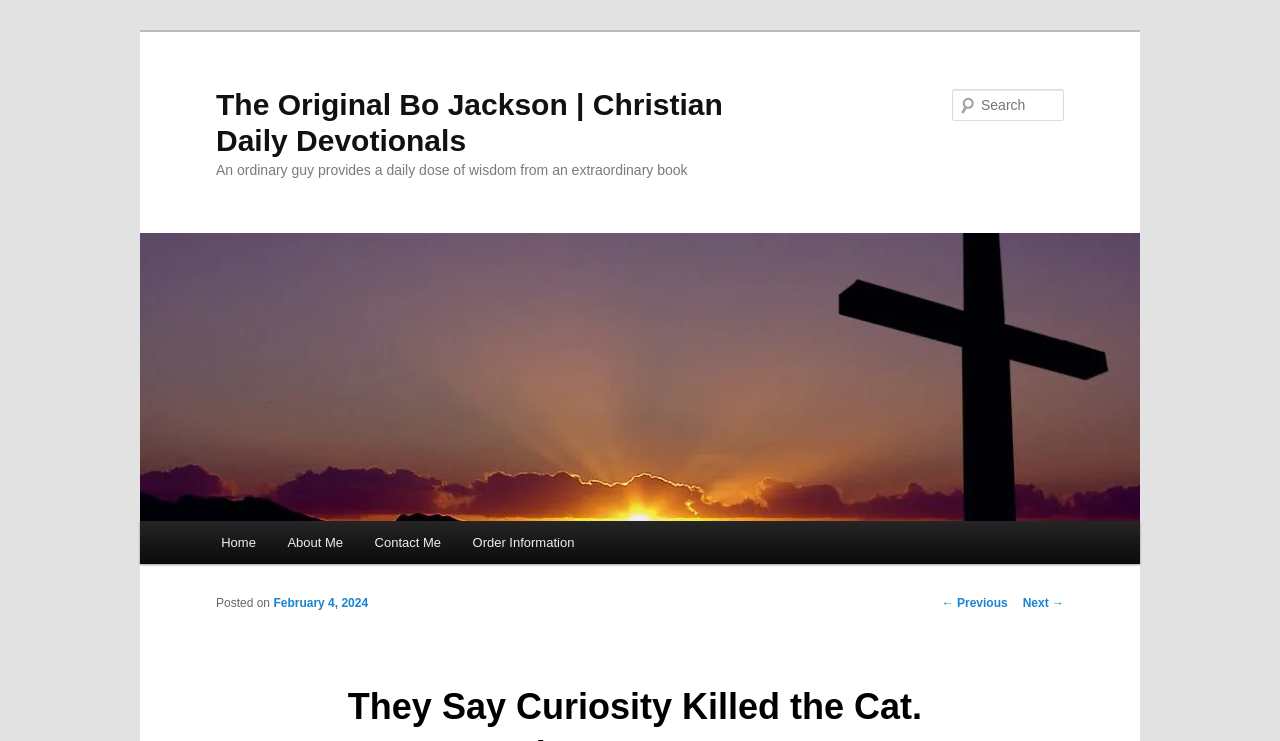Use the information in the screenshot to answer the question comprehensively: How many main menu items are there?

I counted the number of link elements under the 'Main menu' heading, which are 'Home', 'About Me', 'Contact Me', and 'Order Information', totaling 4 main menu items.